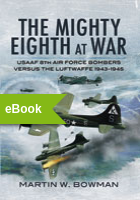What is highlighted on the cover?
Refer to the screenshot and deliver a thorough answer to the question presented.

A prominent green banner marked 'eBook' is highlighted on the cover, indicating the digital availability of the book and making it accessible for readers interested in detailed historical accounts of air combat during World War II.